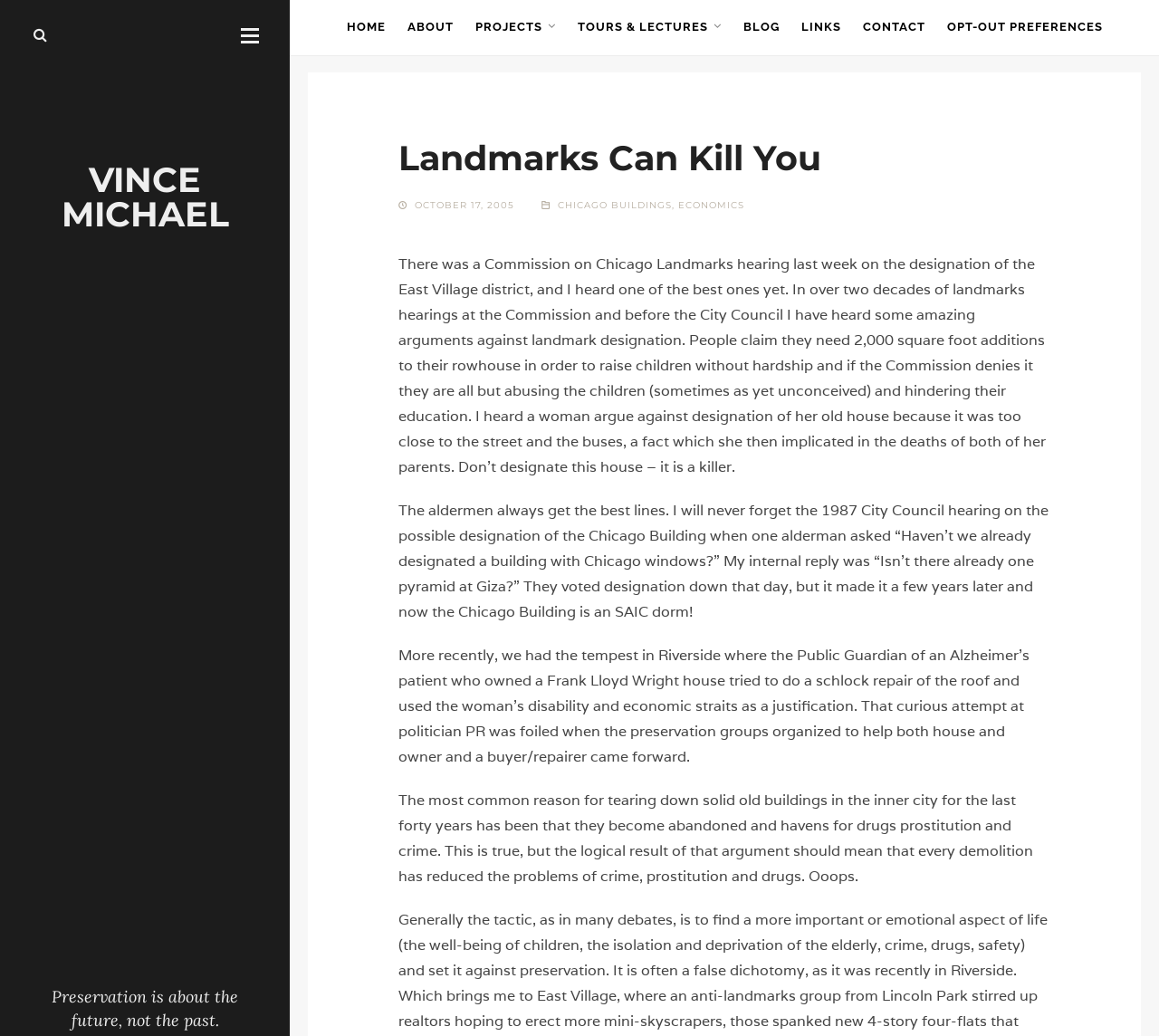Please look at the image and answer the question with a detailed explanation: What is the author's name?

The author's name is mentioned in the heading 'VINCE MICHAEL' at the top of the webpage, which is also a link.